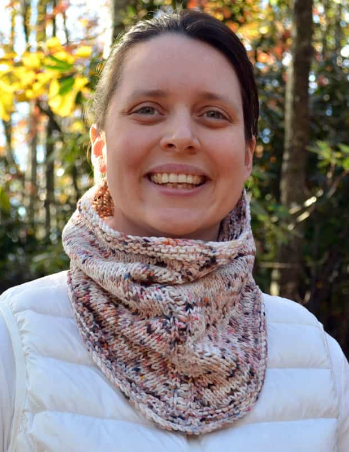What is the name of the collection this image is part of?
Using the details shown in the screenshot, provide a comprehensive answer to the question.

This image is part of the 'Snow Gazer' collection, emphasizing both comfort and fashion in cold weather accessories.